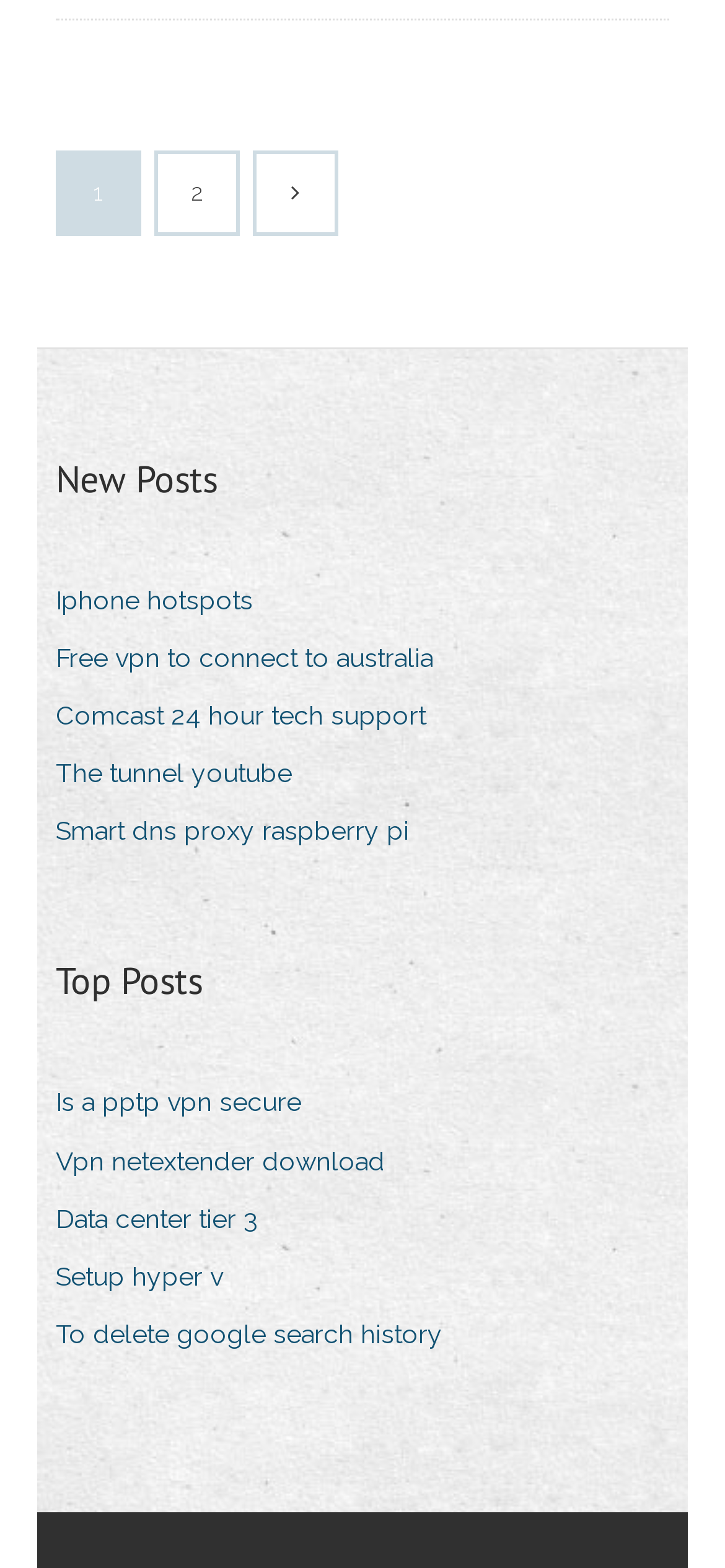Using the given description, provide the bounding box coordinates formatted as (top-left x, top-left y, bottom-right x, bottom-right y), with all values being floating point numbers between 0 and 1. Description: Iphone hotspots

[0.077, 0.367, 0.387, 0.399]